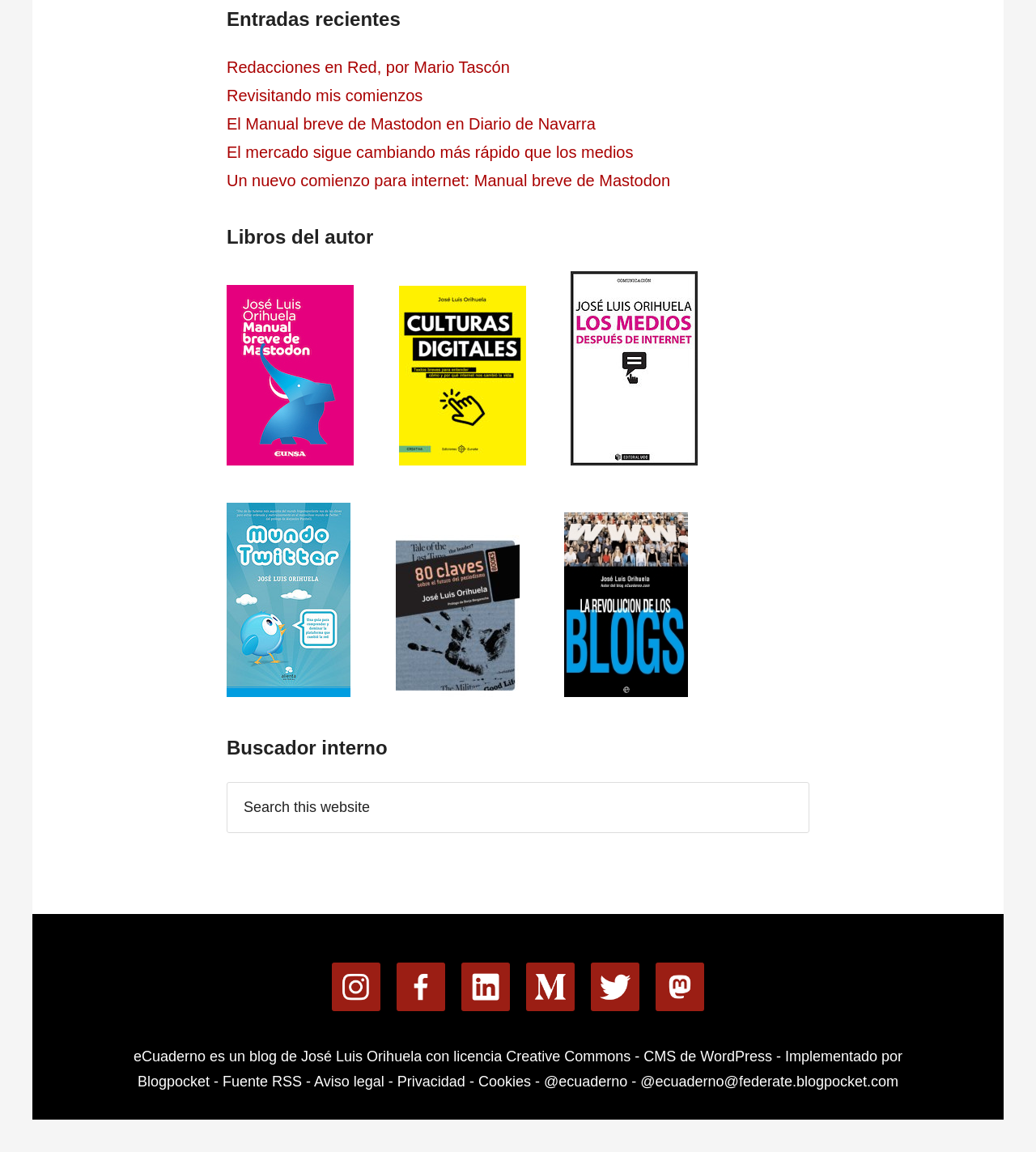Determine the bounding box coordinates for the HTML element mentioned in the following description: "José Luis Orihuela". The coordinates should be a list of four floats ranging from 0 to 1, represented as [left, top, right, bottom].

[0.291, 0.91, 0.407, 0.924]